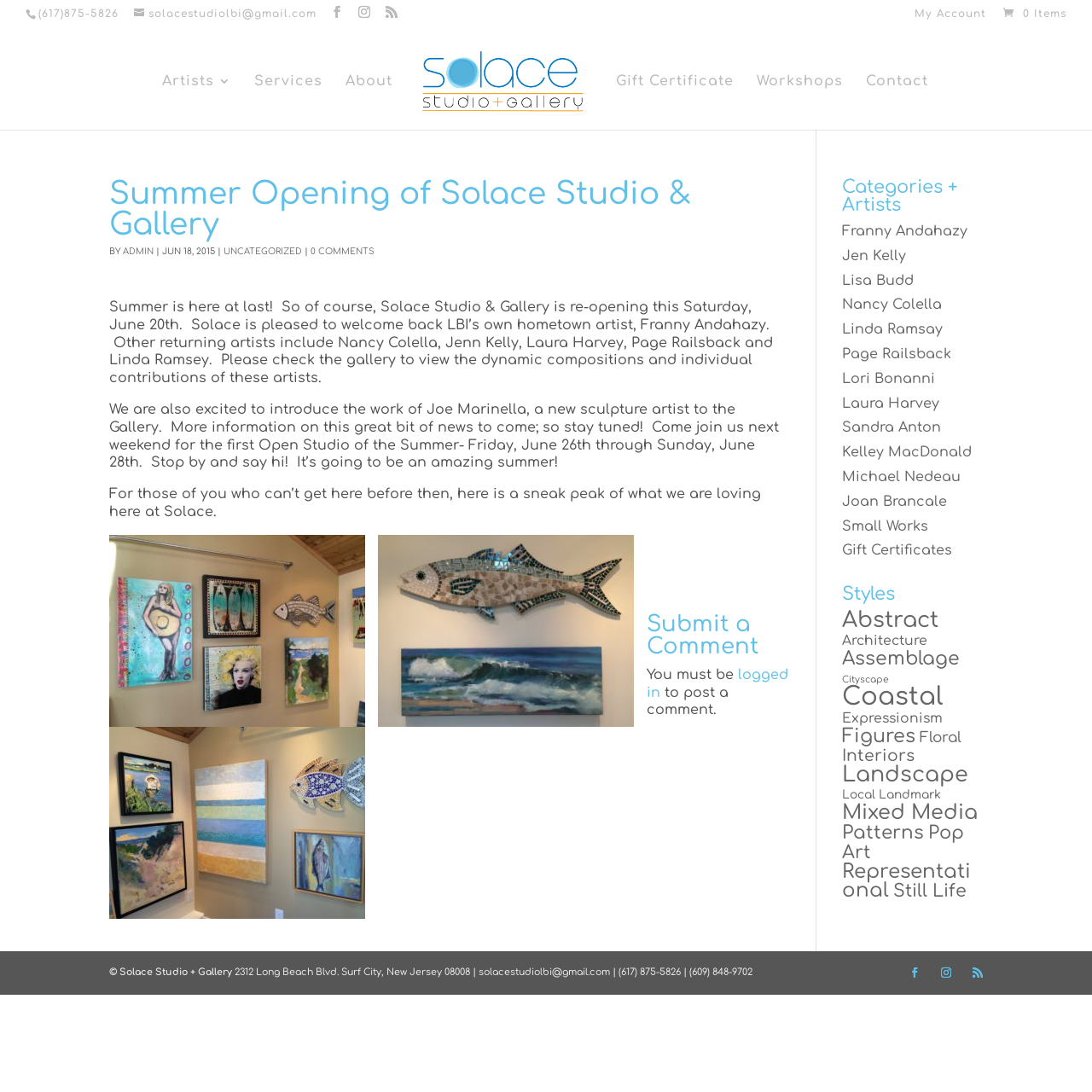Please determine the primary heading and provide its text.

Summer Opening of Solace Studio & Gallery